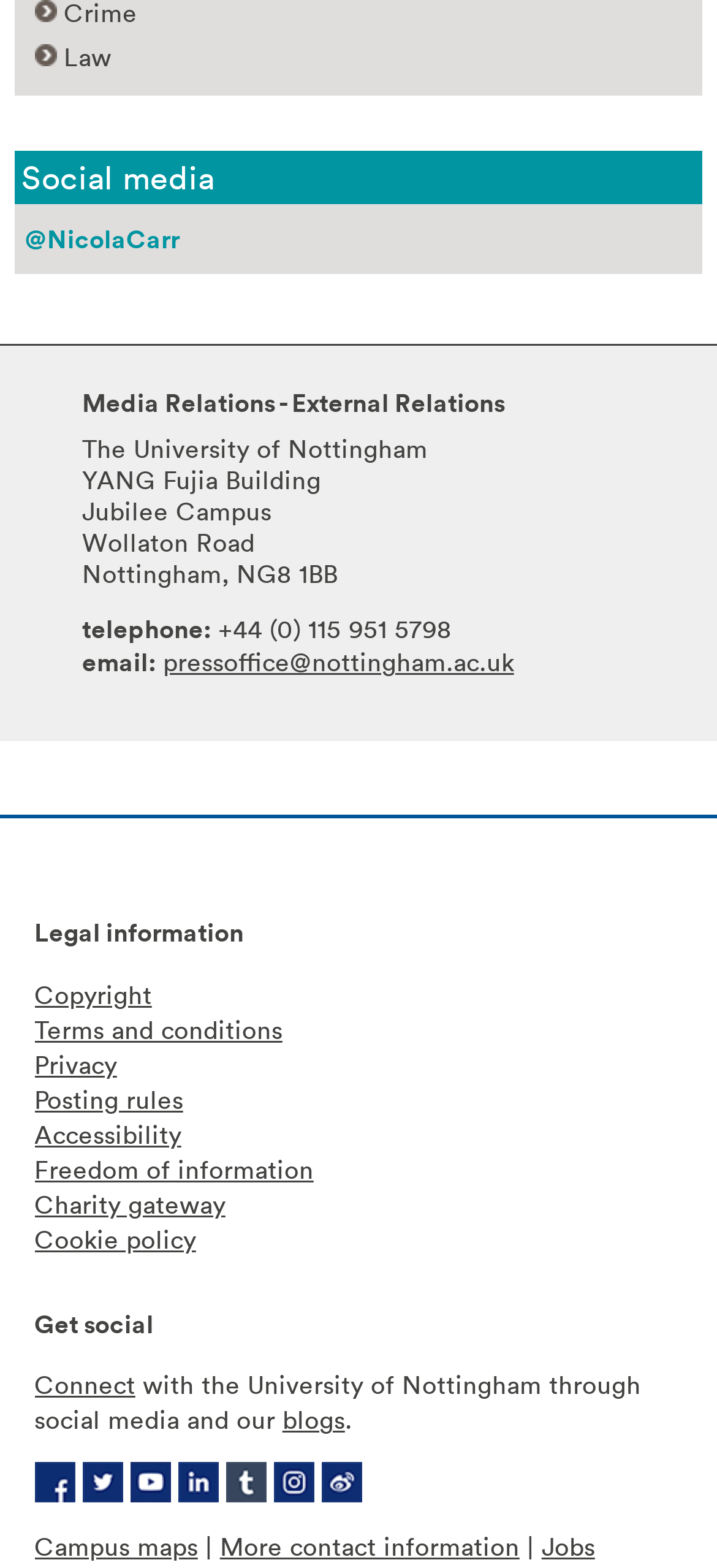Please find the bounding box for the UI component described as follows: "Depression-Era Photo Analysis".

None